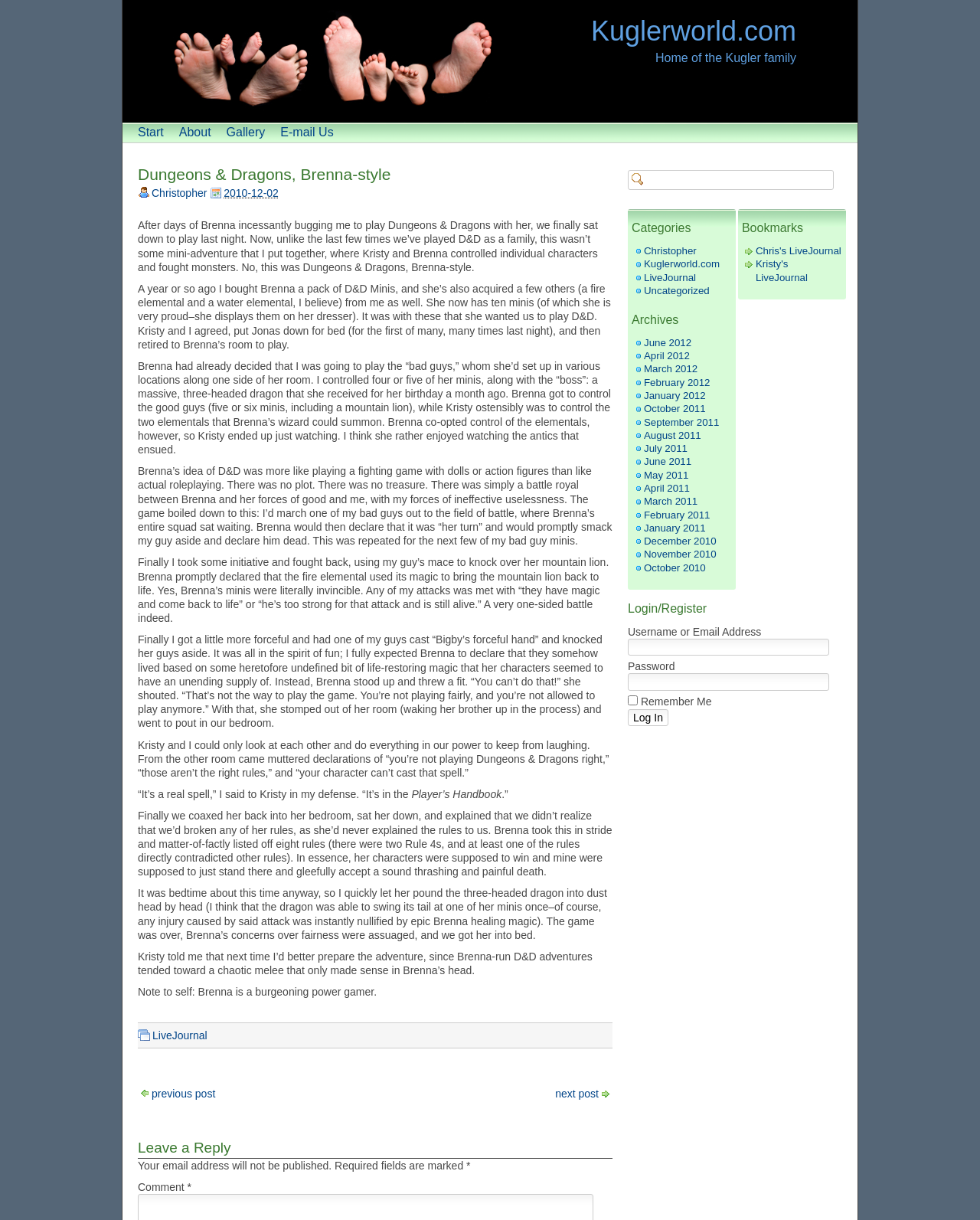Identify the bounding box coordinates of the clickable section necessary to follow the following instruction: "Leave a reply". The coordinates should be presented as four float numbers from 0 to 1, i.e., [left, top, right, bottom].

[0.141, 0.934, 0.625, 0.95]